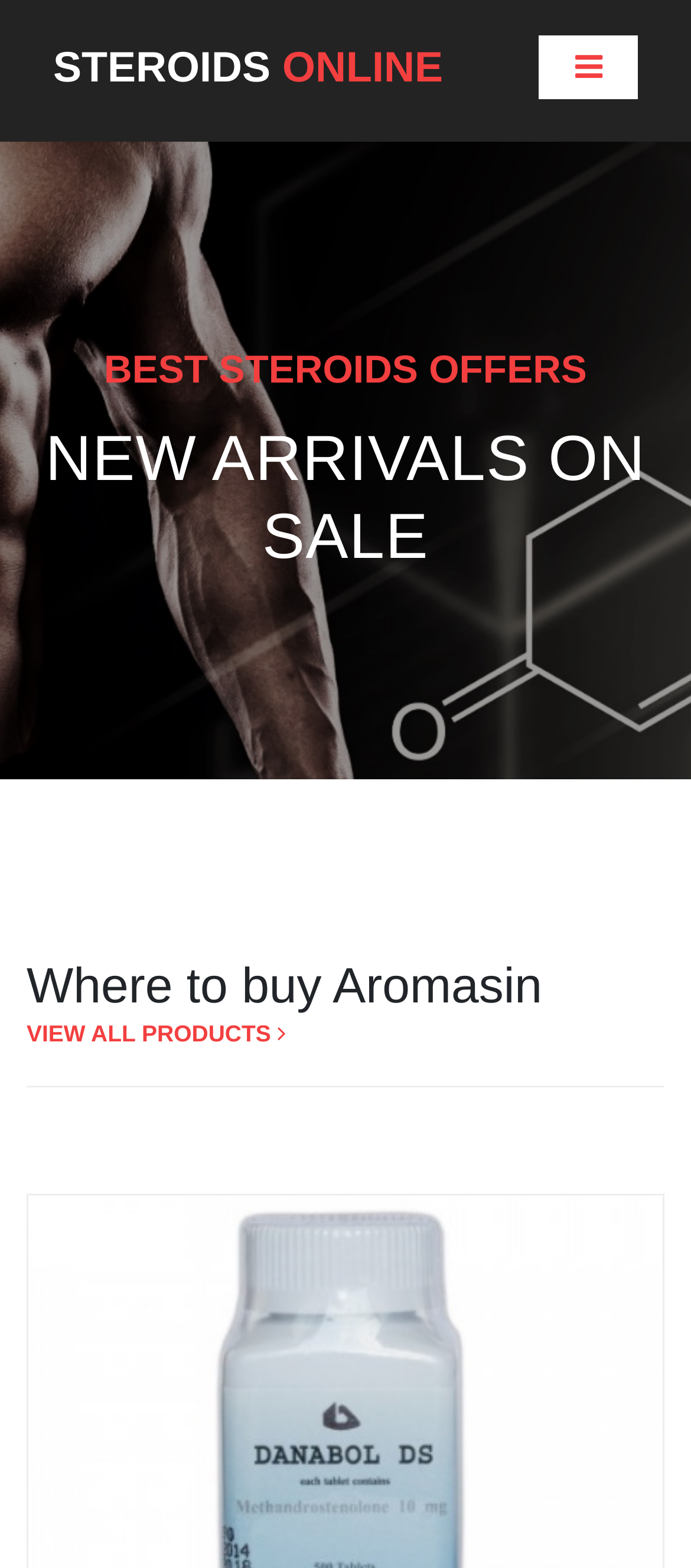Please provide the bounding box coordinates for the UI element as described: "Steroids Online". The coordinates must be four floats between 0 and 1, represented as [left, top, right, bottom].

[0.077, 0.023, 0.641, 0.066]